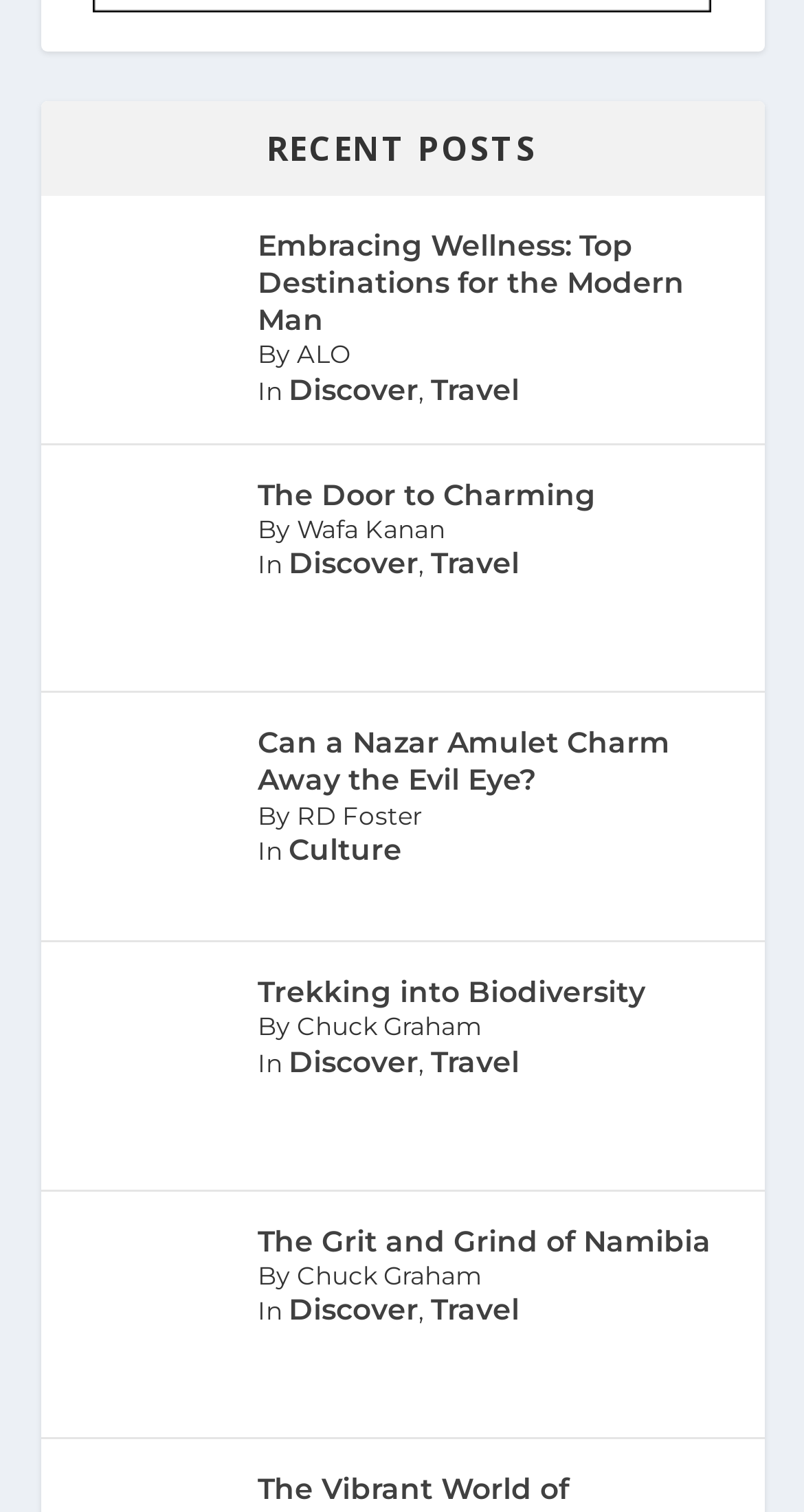Please identify the bounding box coordinates of the element that needs to be clicked to execute the following command: "View the post by Wafa Kanan". Provide the bounding box using four float numbers between 0 and 1, formatted as [left, top, right, bottom].

[0.321, 0.339, 0.554, 0.36]